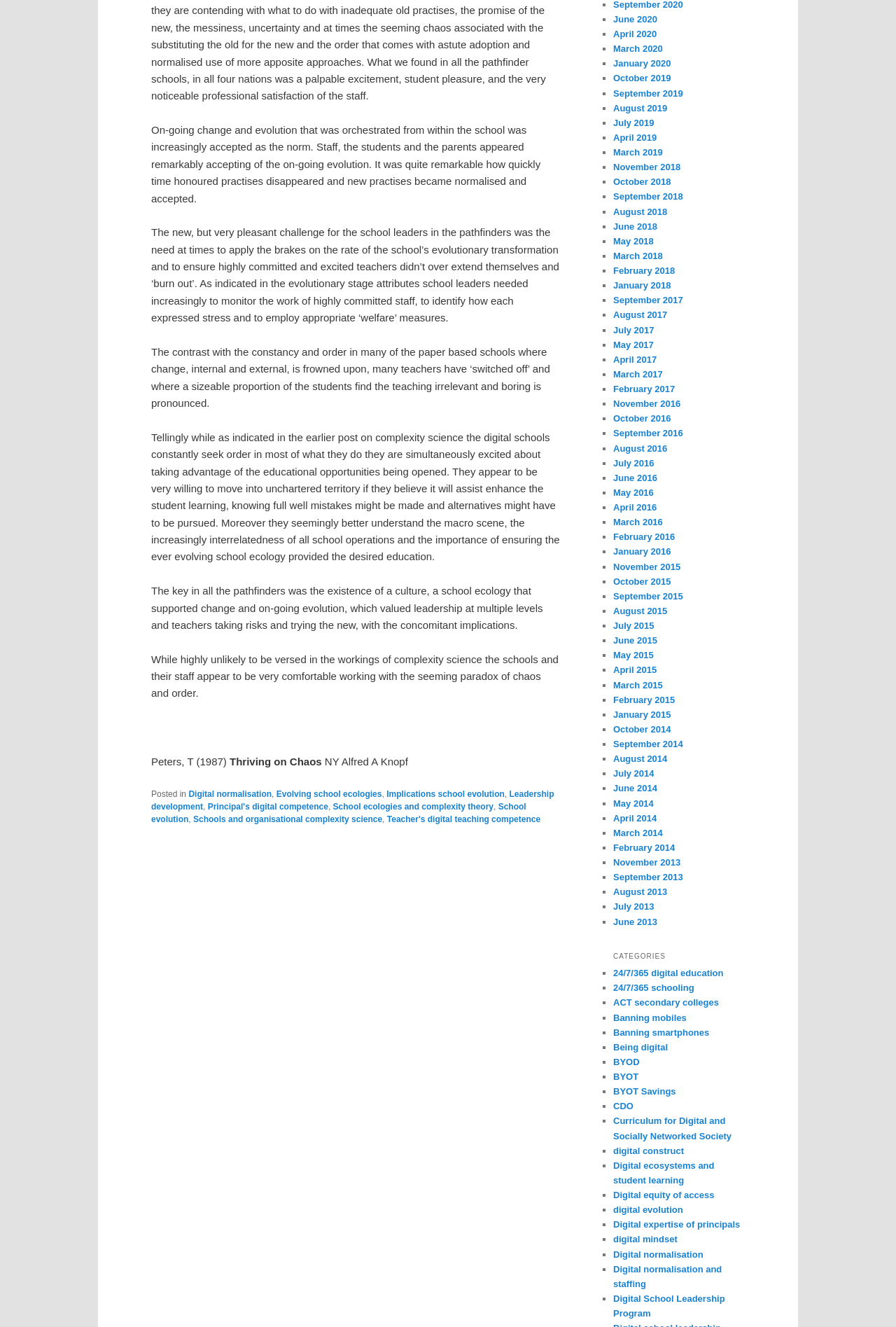Could you determine the bounding box coordinates of the clickable element to complete the instruction: "Go to 'June 2020'"? Provide the coordinates as four float numbers between 0 and 1, i.e., [left, top, right, bottom].

[0.684, 0.011, 0.733, 0.018]